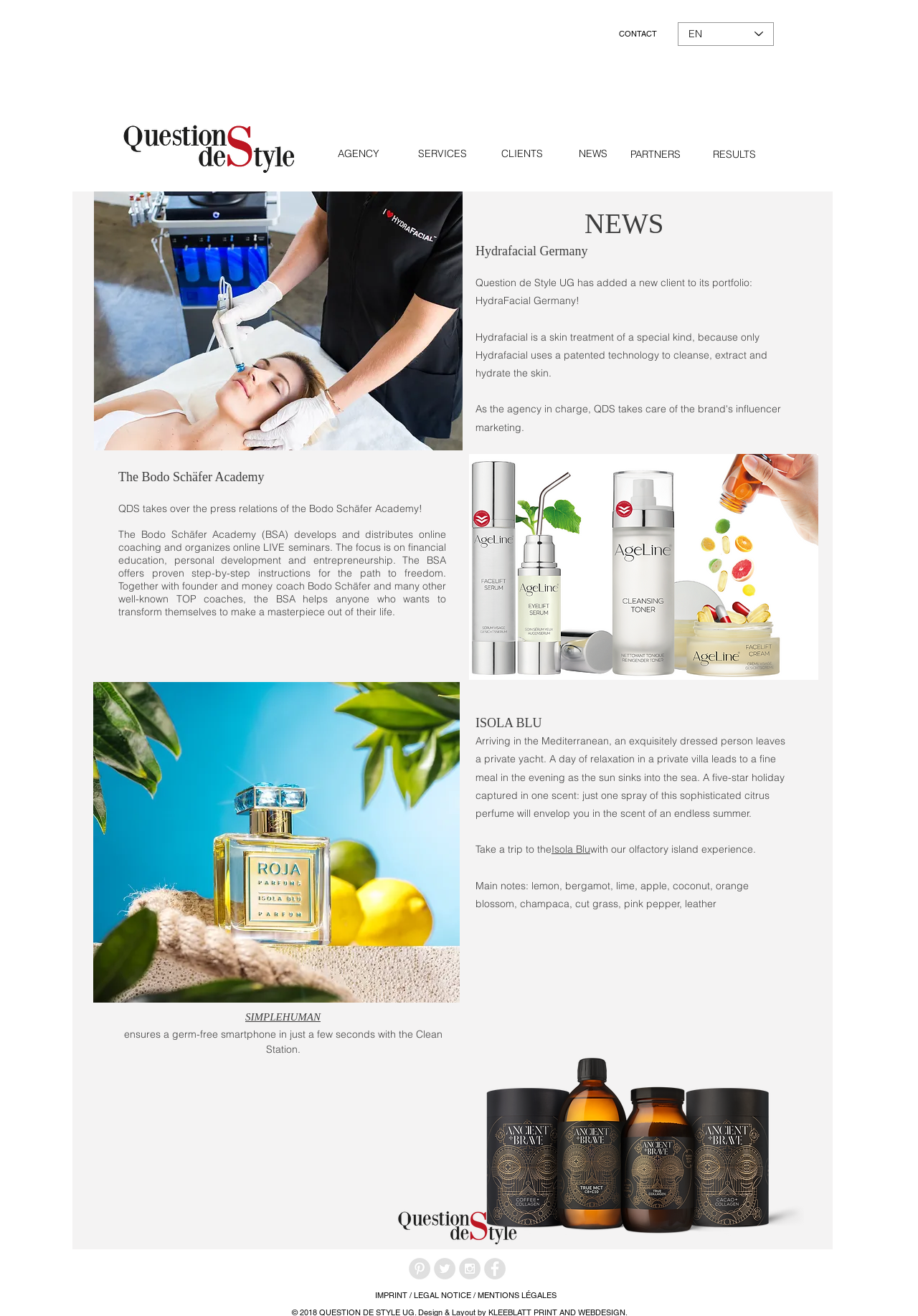What is HydraFacial?
Please answer the question with a detailed and comprehensive explanation.

I found the answer by reading the text 'Hydrafacial is a skin treatment of a special kind, because only Hydrafacial uses a patented technology to cleanse, extract and hydrate the skin.' located at [0.518, 0.251, 0.836, 0.288] in the webpage.